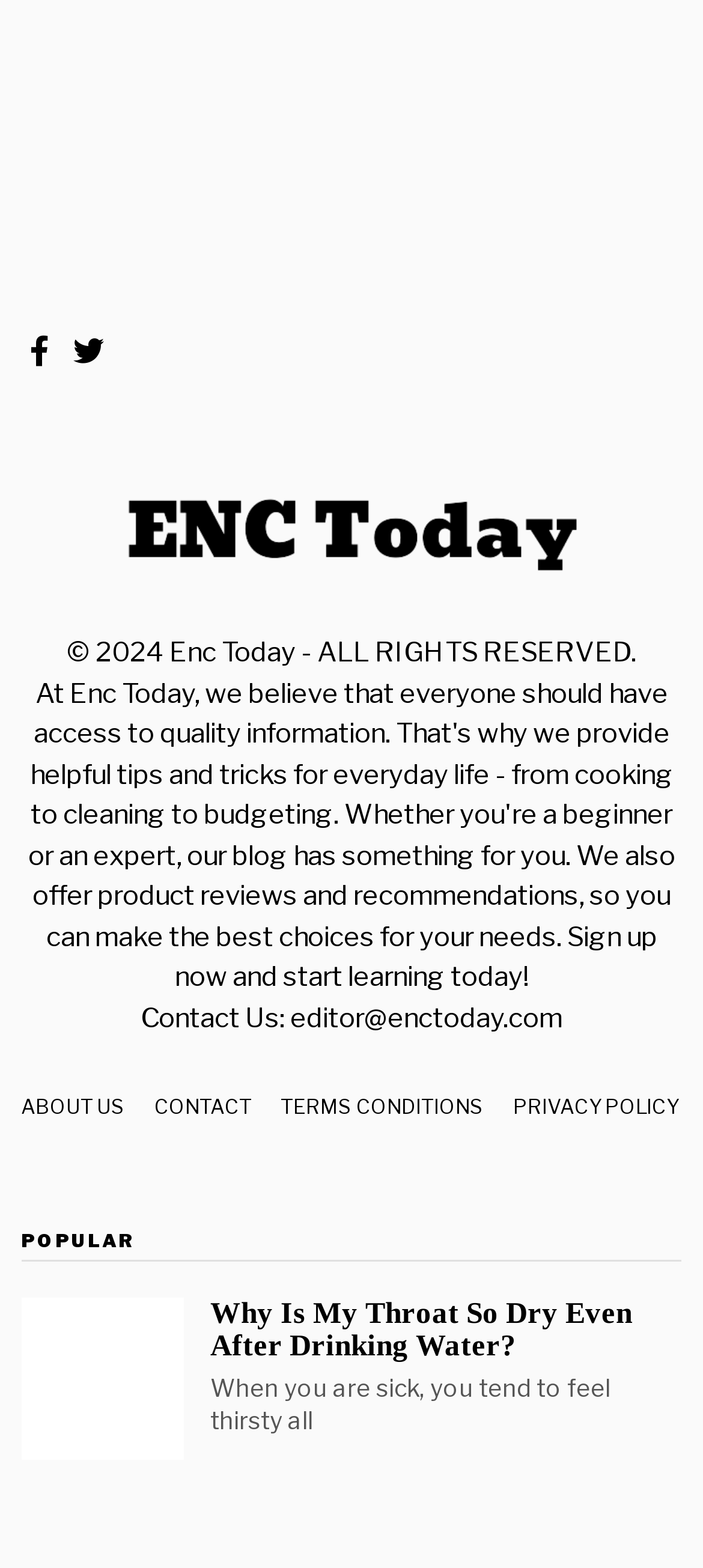Select the bounding box coordinates of the element I need to click to carry out the following instruction: "Contact Us through email".

[0.2, 0.639, 0.8, 0.659]